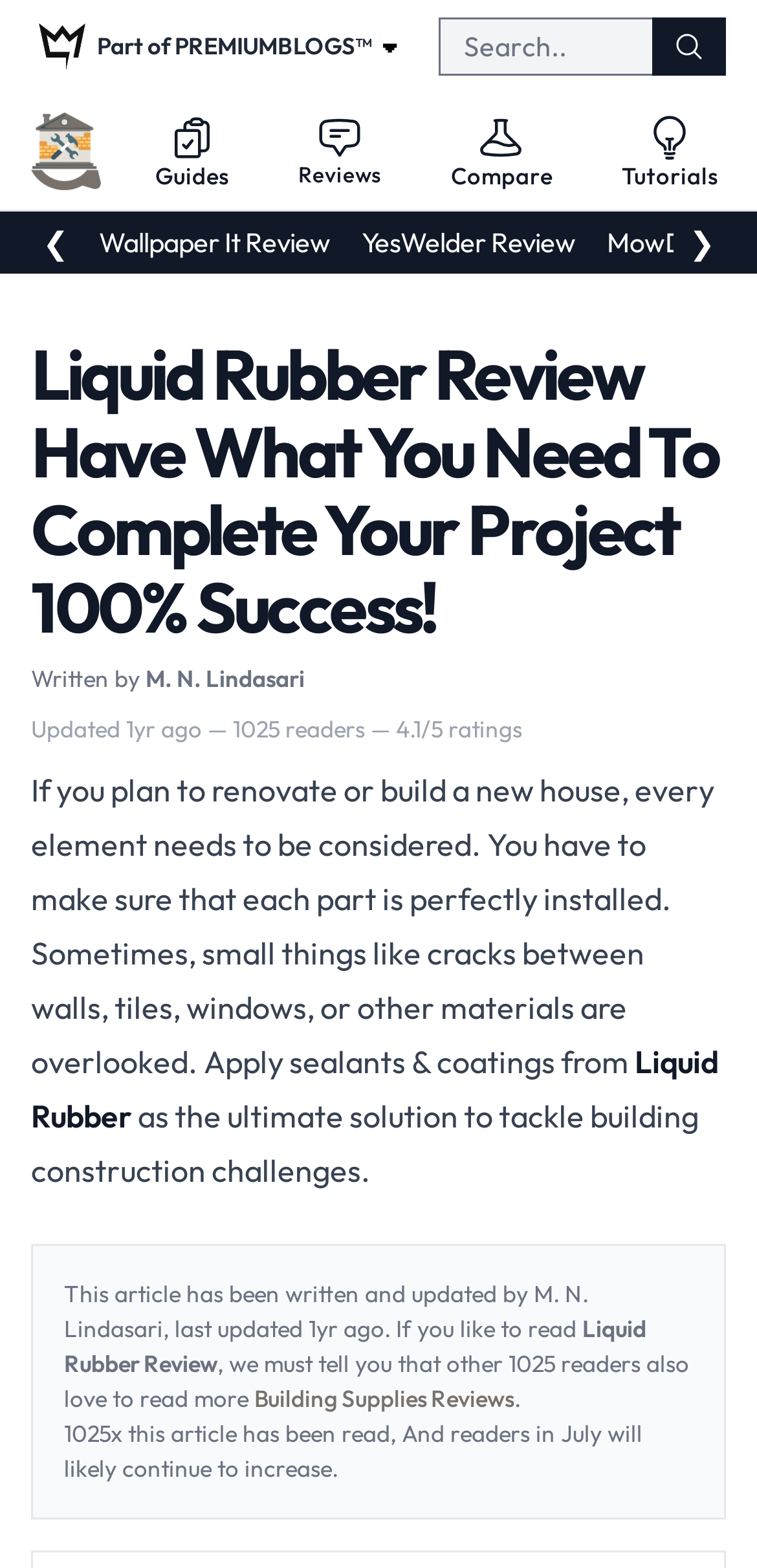Identify the title of the webpage and provide its text content.

Liquid Rubber Review Have What You Need To Complete Your Project 100% Success!